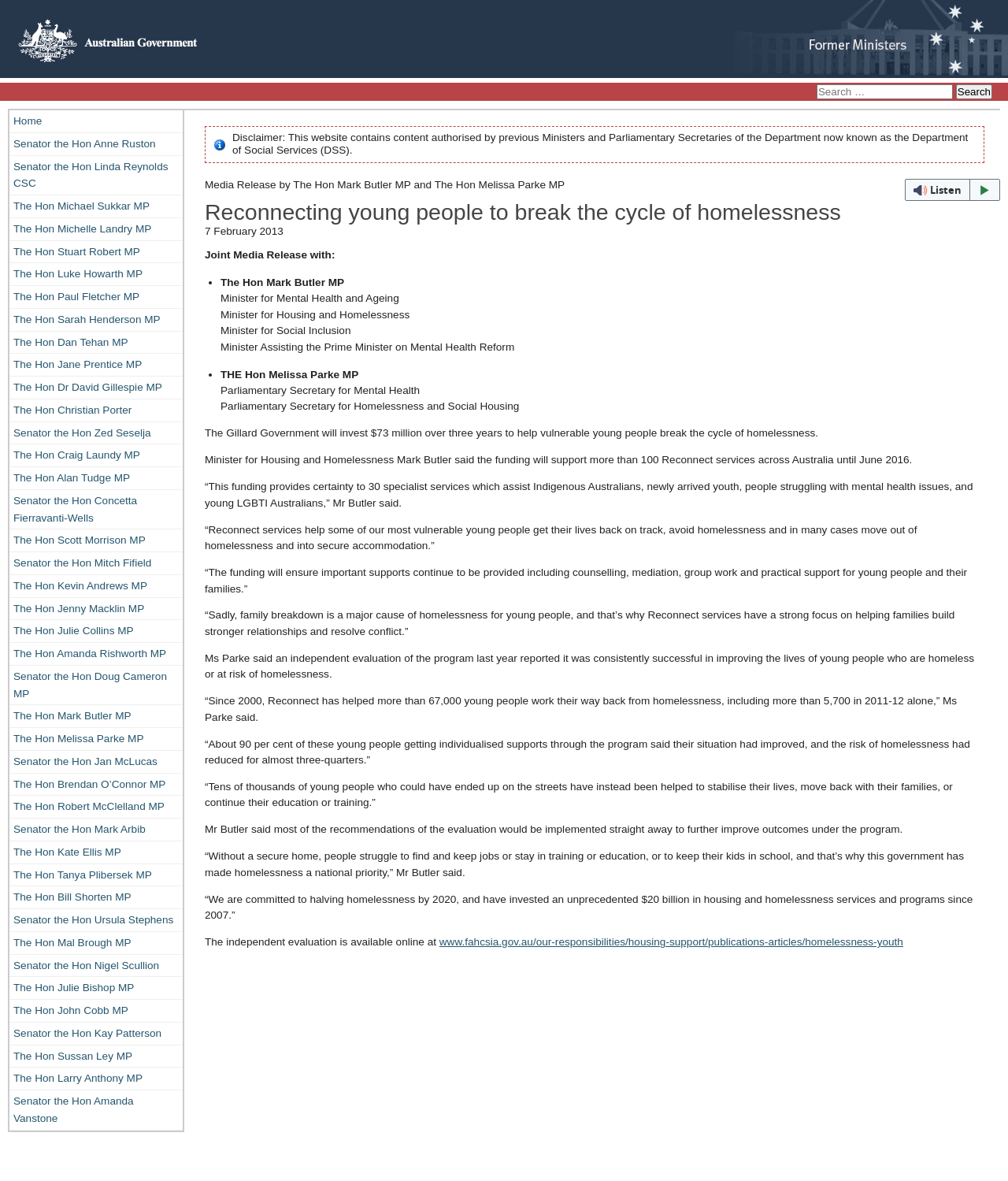Identify the bounding box for the described UI element: "Listen".

[0.898, 0.151, 0.992, 0.17]